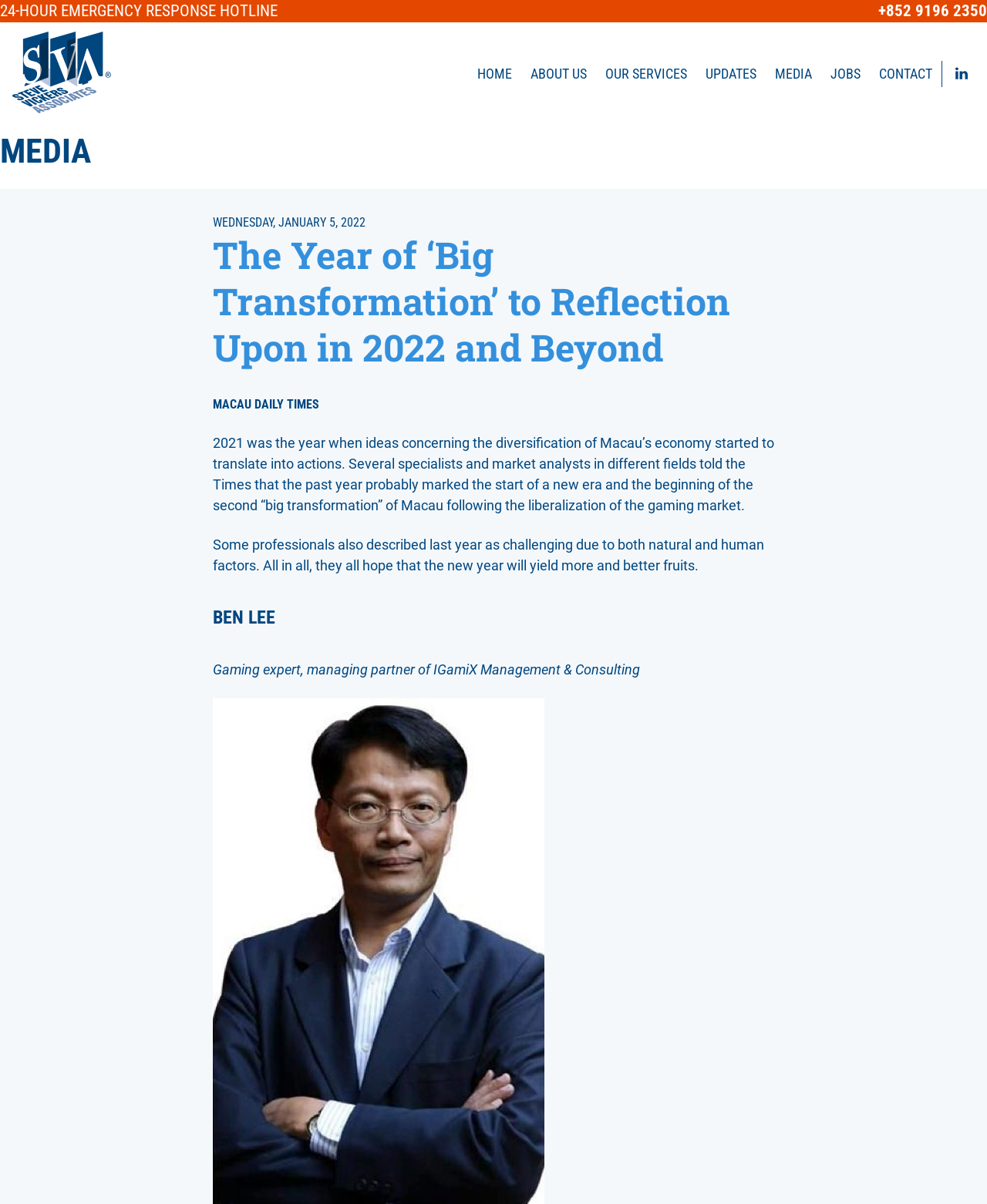Specify the bounding box coordinates of the element's region that should be clicked to achieve the following instruction: "Contact the company". The bounding box coordinates consist of four float numbers between 0 and 1, in the format [left, top, right, bottom].

[0.884, 0.05, 0.951, 0.072]